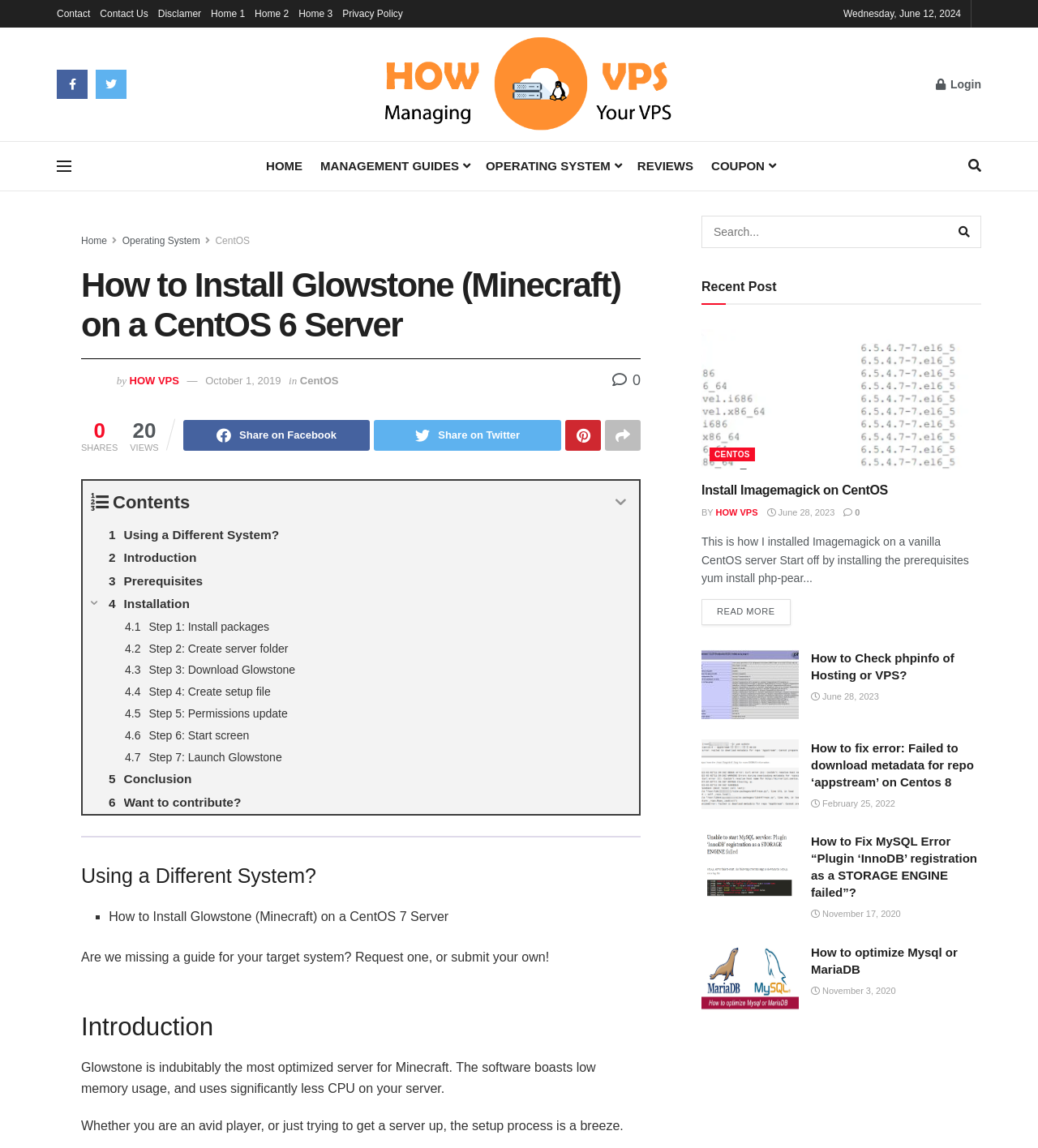What is the author of the article?
Answer with a single word or phrase by referring to the visual content.

HOW VPS